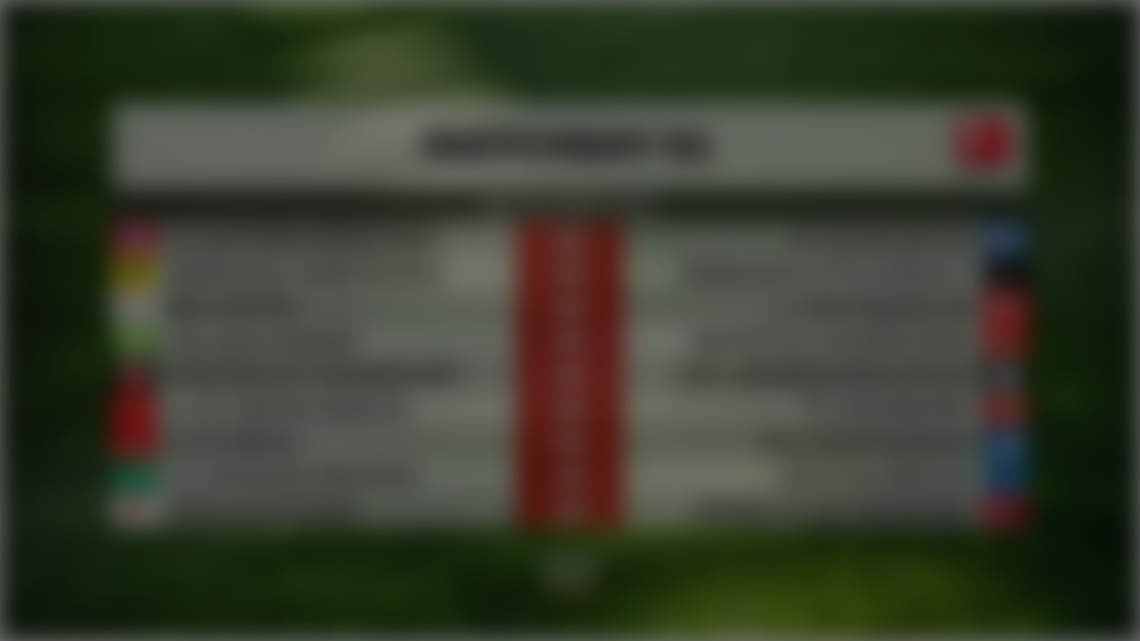Provide your answer to the question using just one word or phrase: What is the background color of the fixture list?

Green